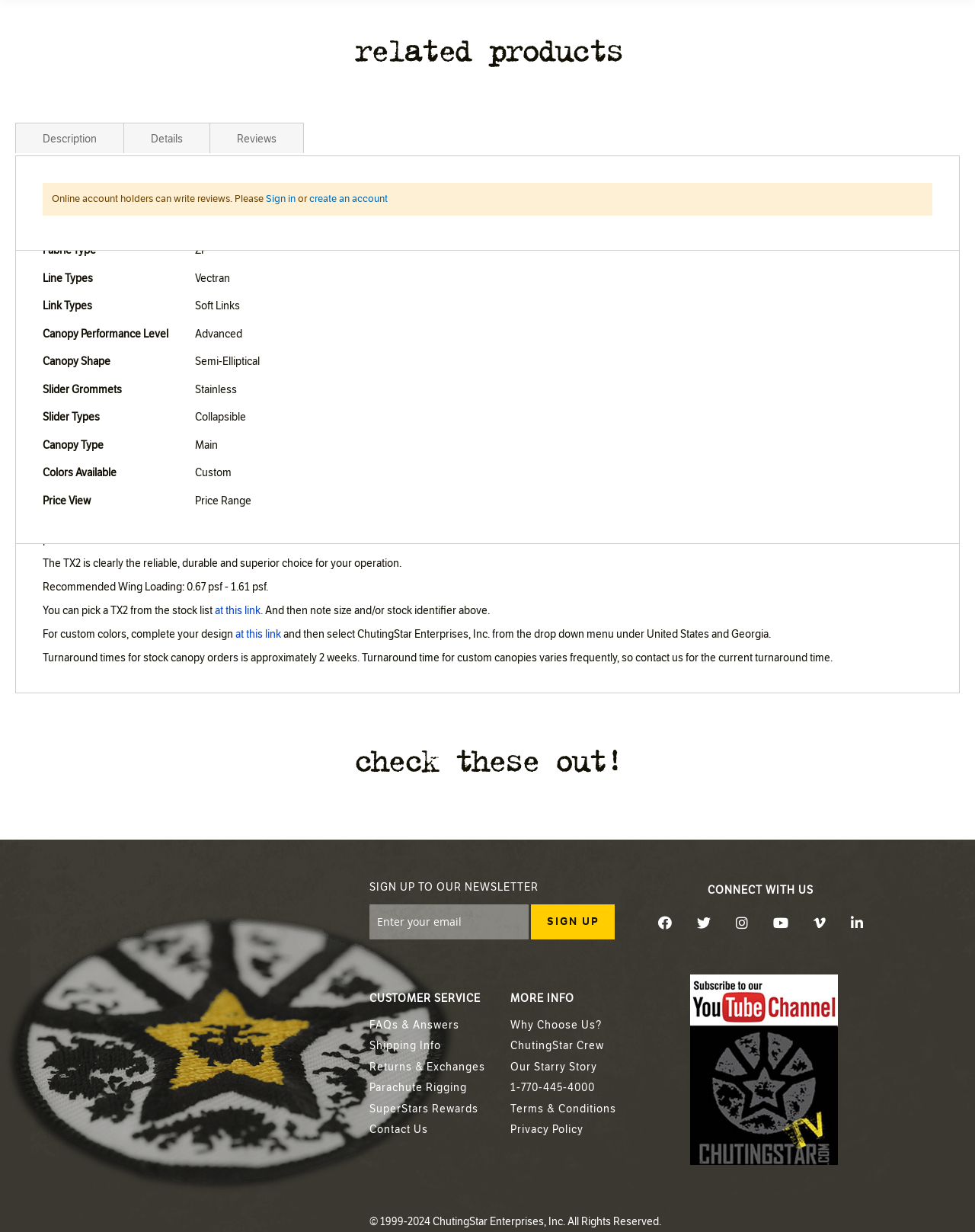What is the name of the tandem canopy?
Respond to the question with a single word or phrase according to the image.

TX2